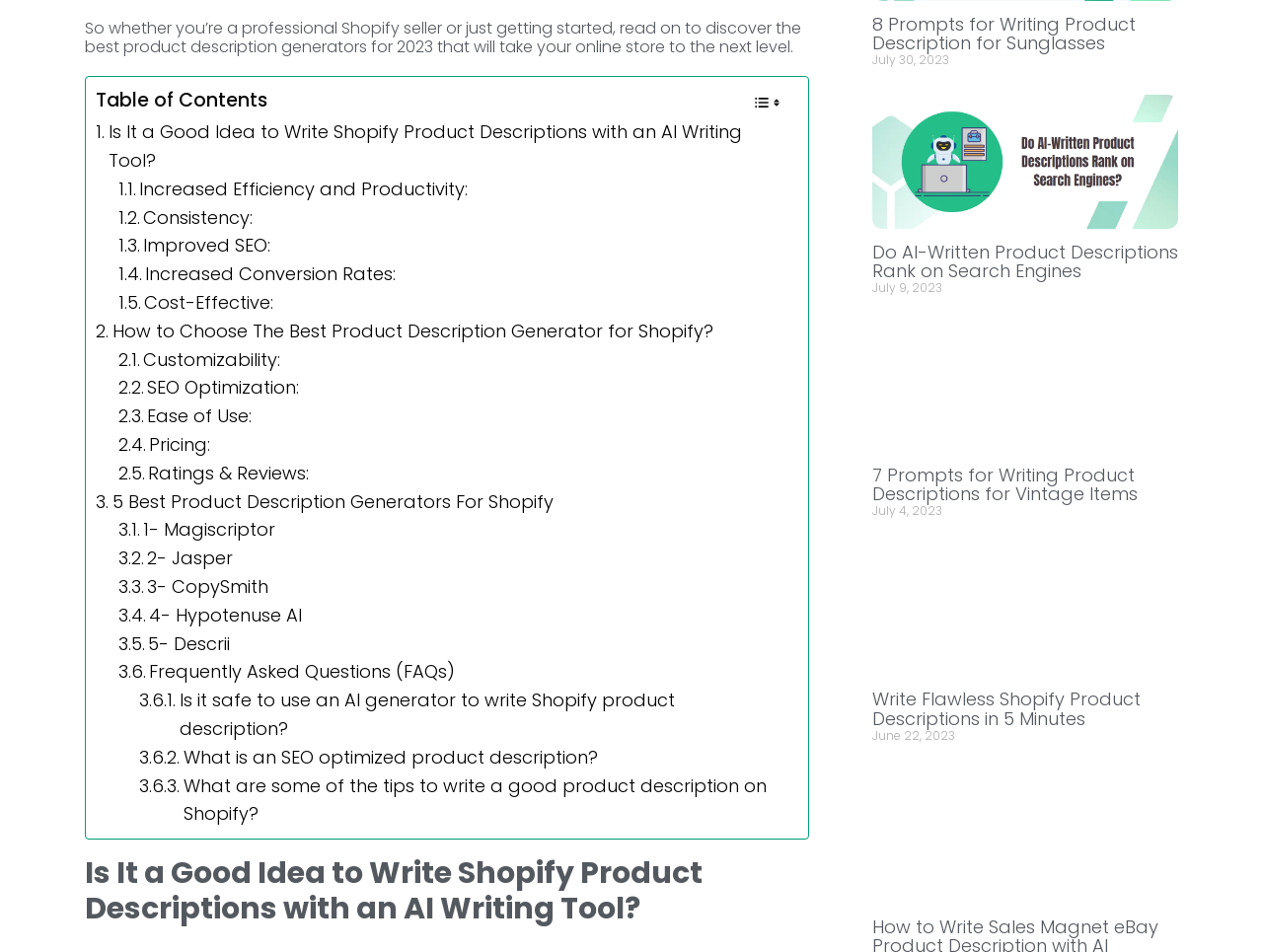What type of articles are linked at the bottom of the webpage?
Please look at the screenshot and answer using one word or phrase.

Product description writing guides